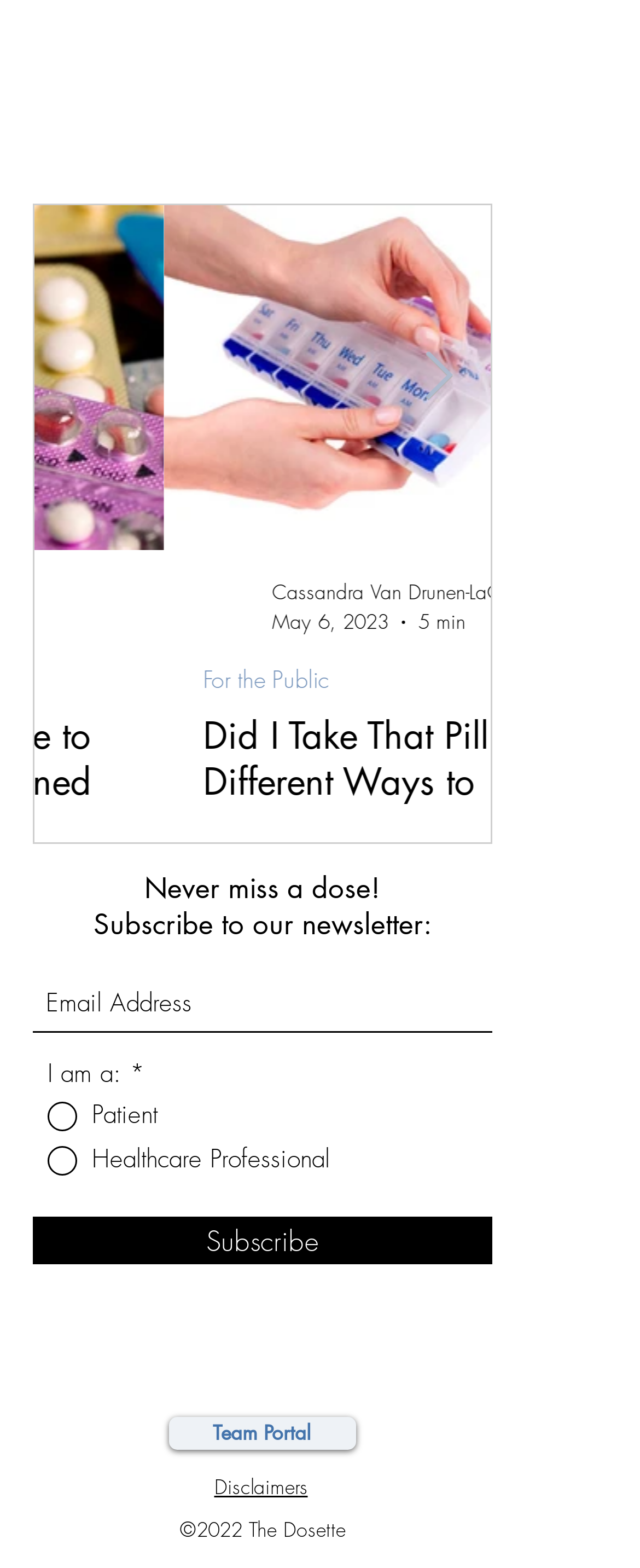Locate the bounding box coordinates of the element you need to click to accomplish the task described by this instruction: "View the previous post".

[0.113, 0.225, 0.159, 0.257]